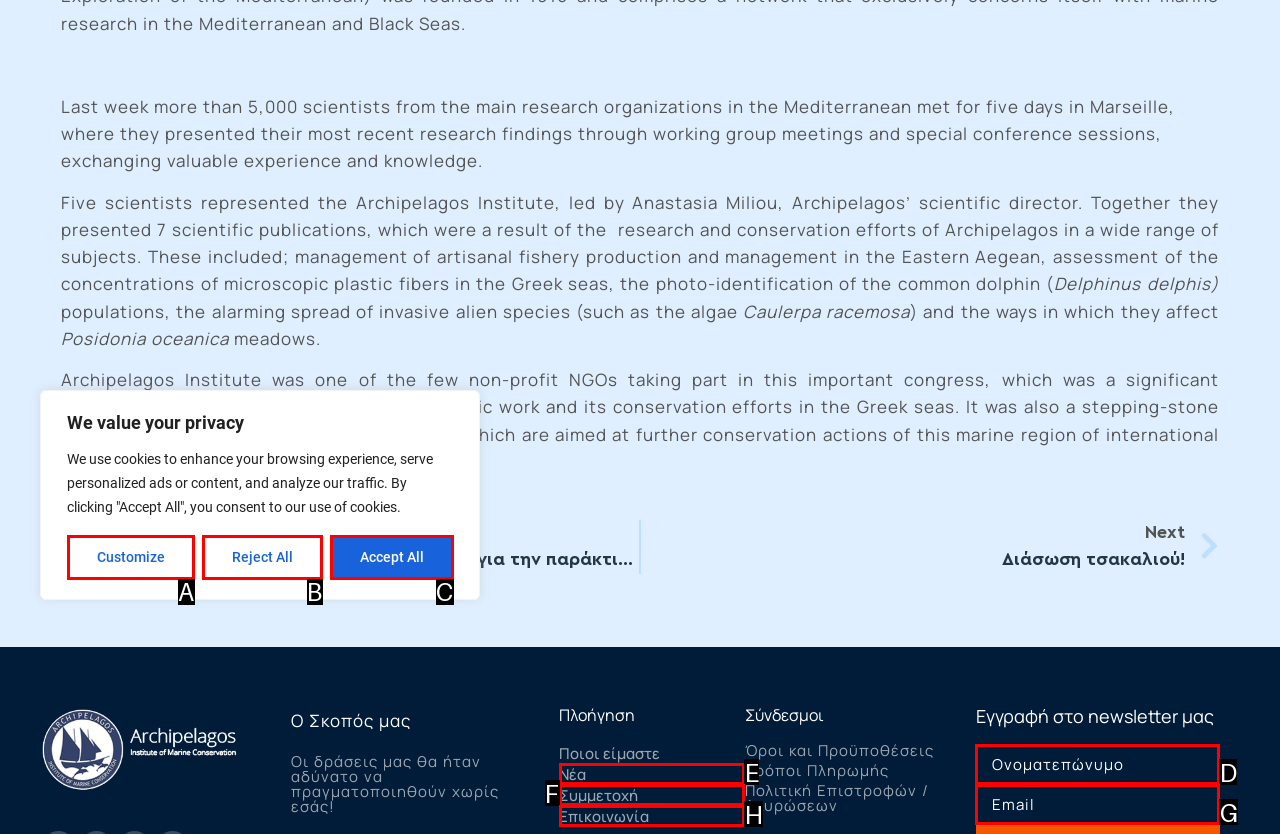Which lettered UI element aligns with this description: Επικοινωνία
Provide your answer using the letter from the available choices.

H